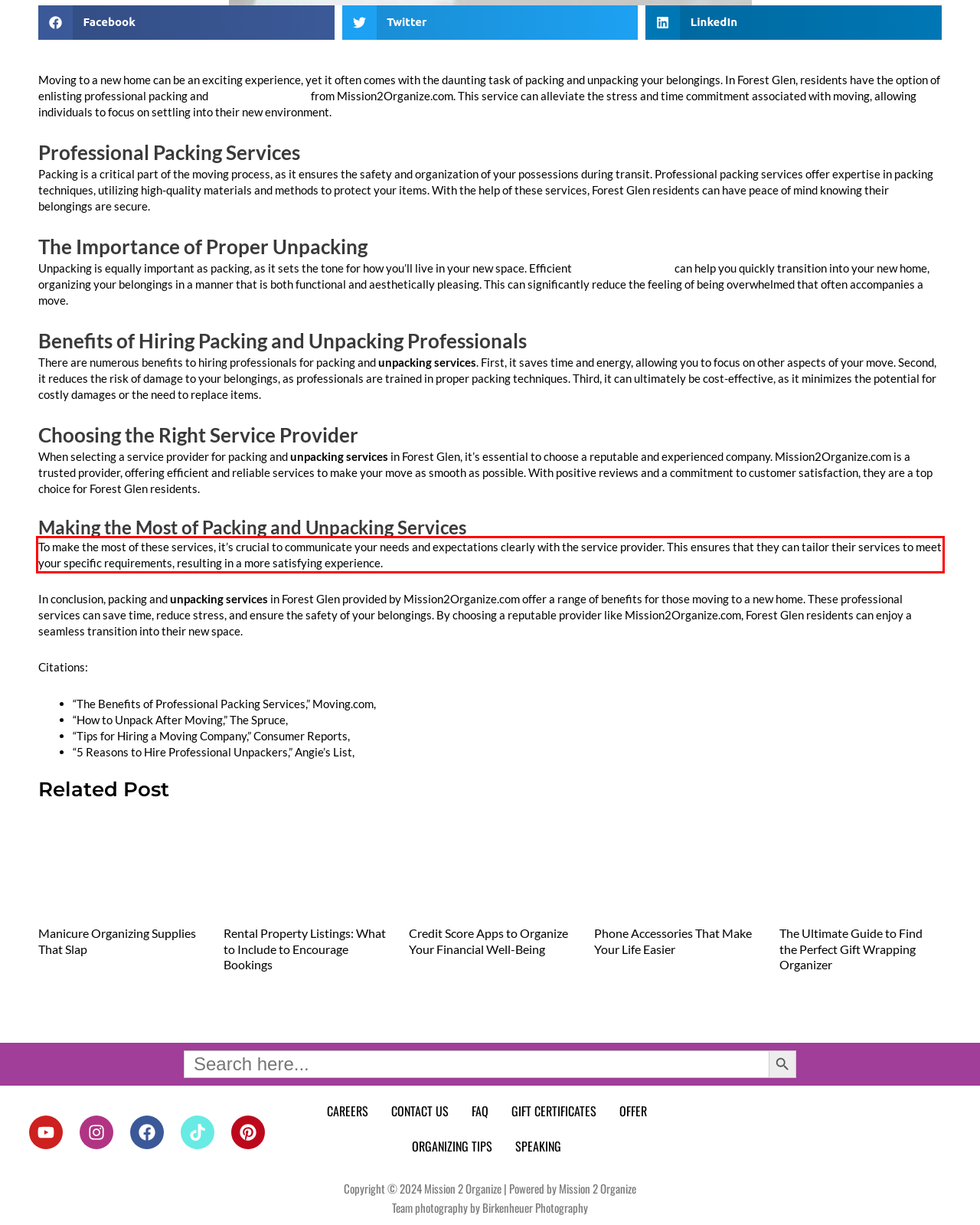Observe the screenshot of the webpage that includes a red rectangle bounding box. Conduct OCR on the content inside this red bounding box and generate the text.

To make the most of these services, it’s crucial to communicate your needs and expectations clearly with the service provider. This ensures that they can tailor their services to meet your specific requirements, resulting in a more satisfying experience.